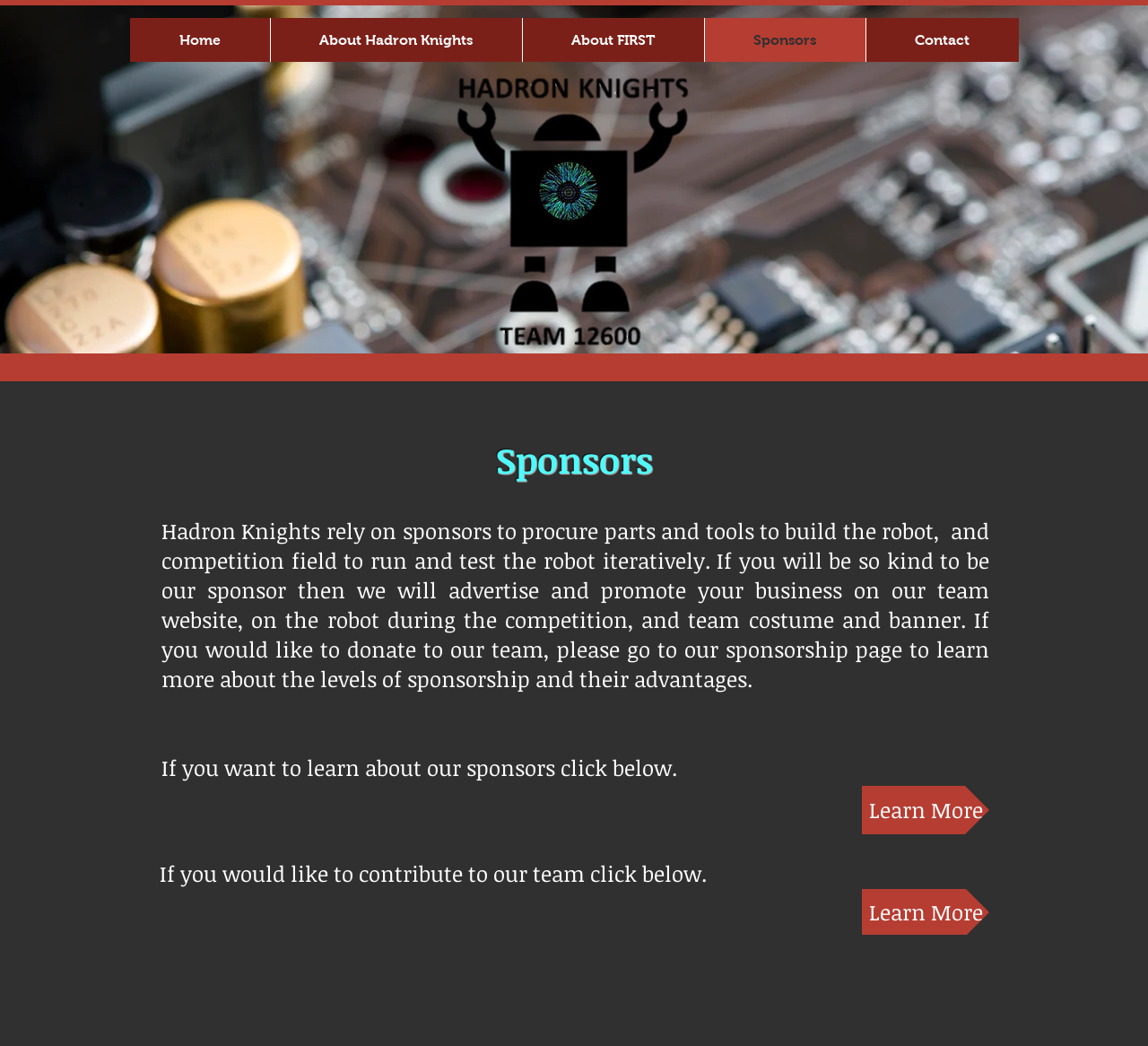What is the purpose of the sponsorship page?
Based on the screenshot, provide your answer in one word or phrase.

learn about levels of sponsorship